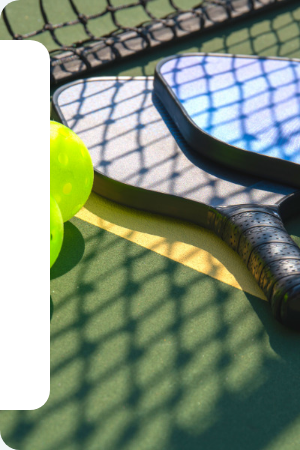What is the color of the pickleball?
Using the picture, provide a one-word or short phrase answer.

Yellow